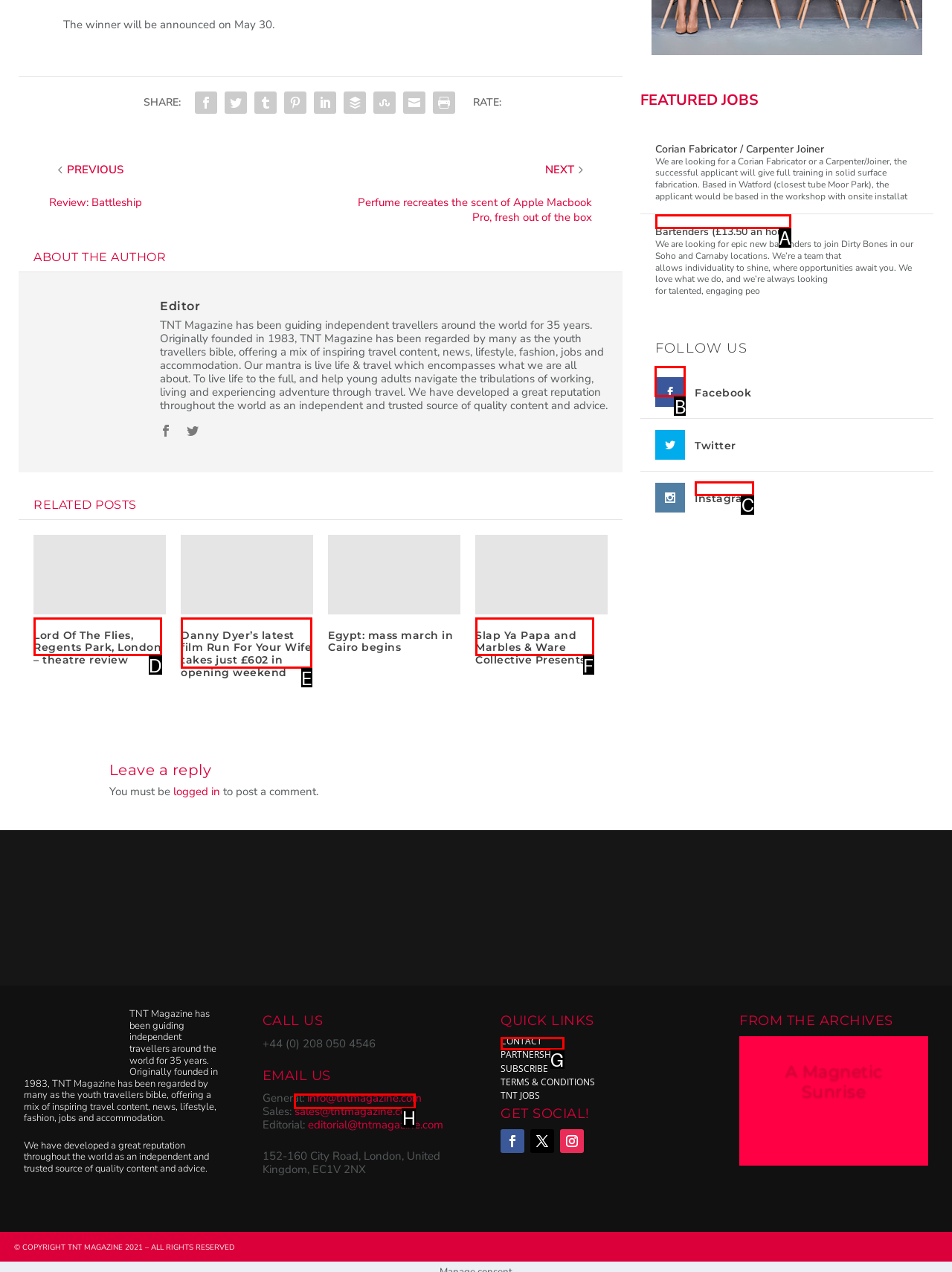For the instruction: Share on Facebook, which HTML element should be clicked?
Respond with the letter of the appropriate option from the choices given.

B